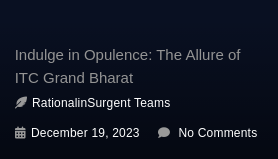How many comments are on the post?
Using the image as a reference, answer the question with a short word or phrase.

0